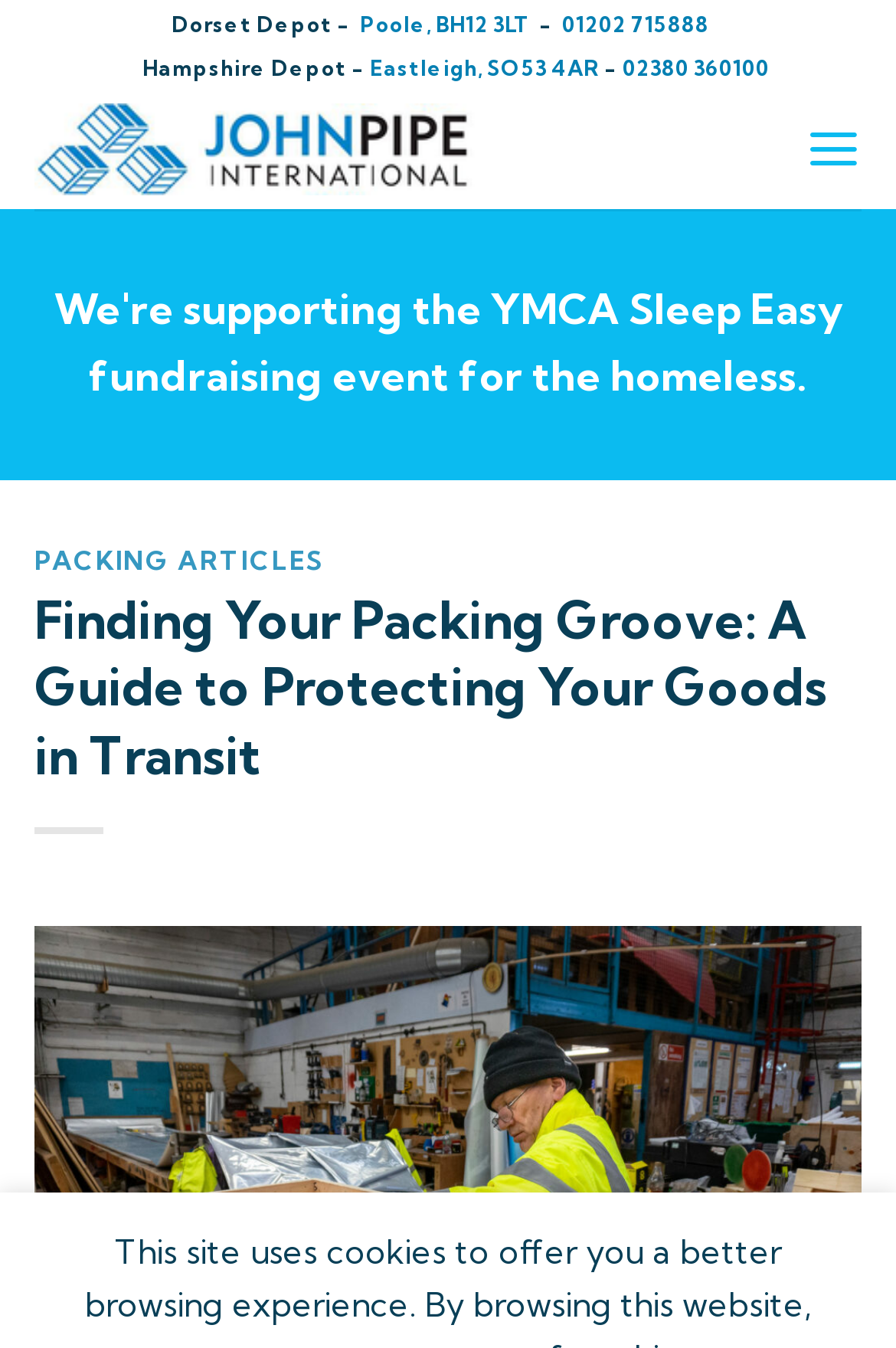What is the purpose of the 'Menu' button?
Give a single word or phrase answer based on the content of the image.

To expand the main menu